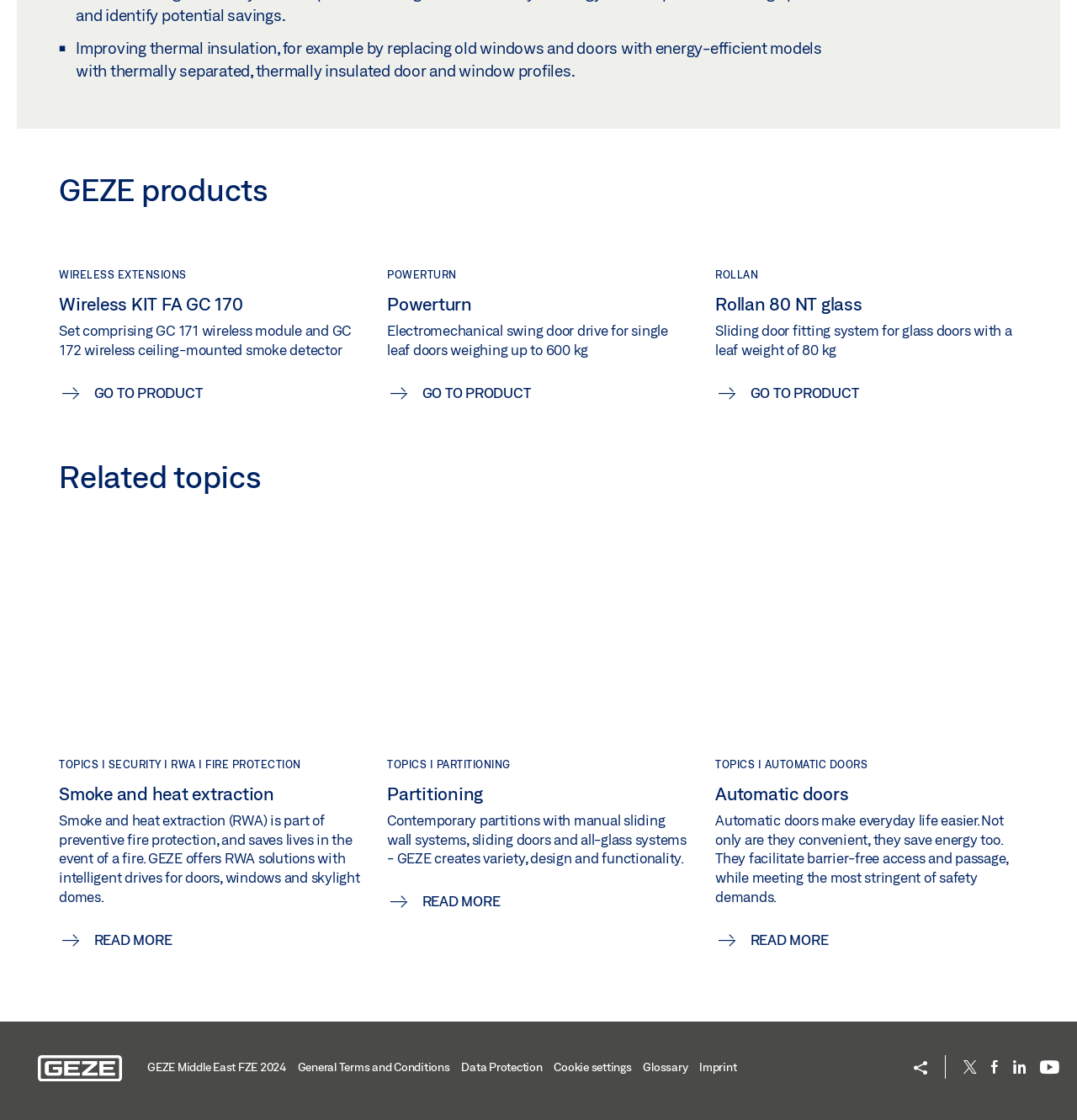What is the name of the company? Using the information from the screenshot, answer with a single word or phrase.

GEZE